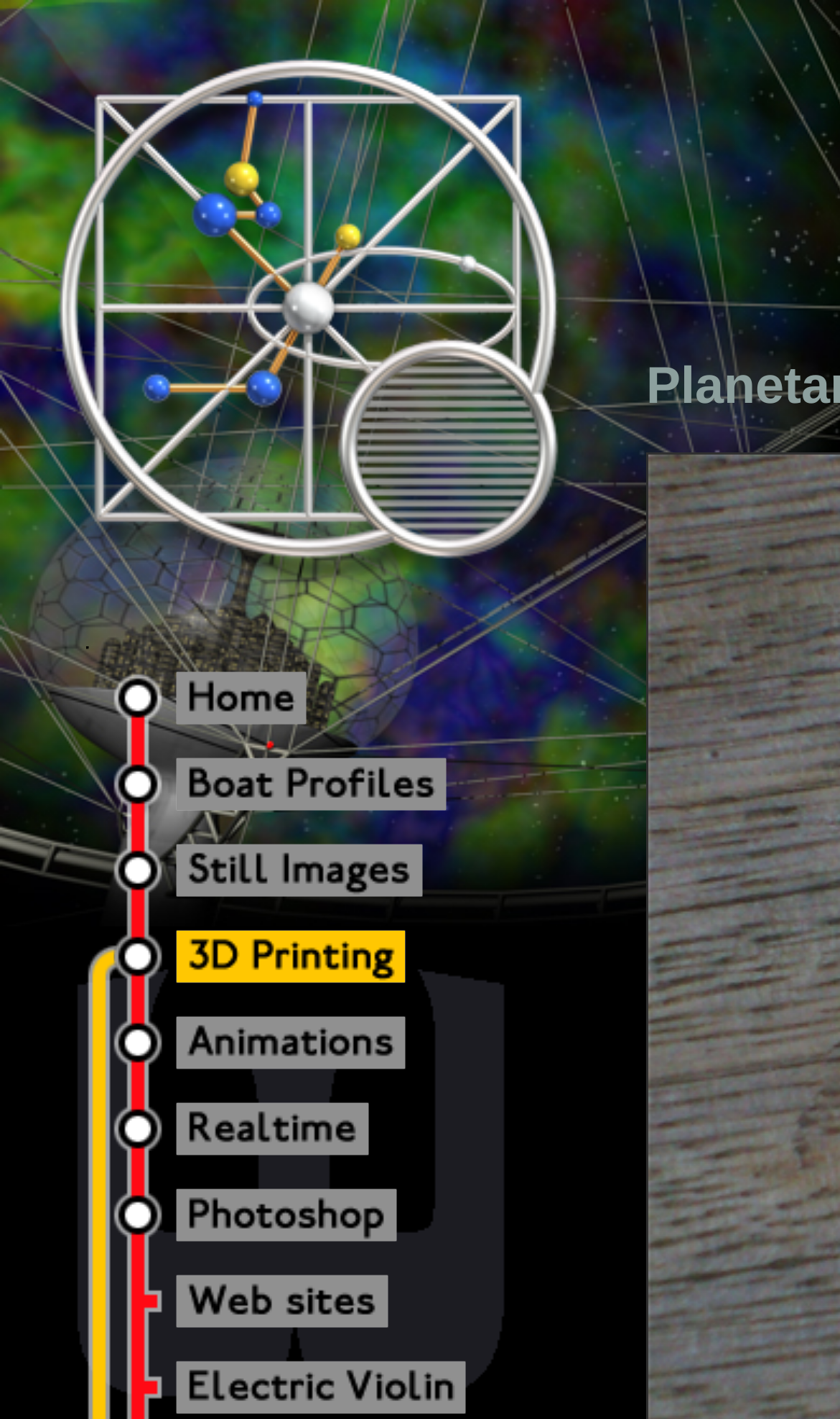Please locate the bounding box coordinates of the element's region that needs to be clicked to follow the instruction: "learn about 3D printing". The bounding box coordinates should be provided as four float numbers between 0 and 1, i.e., [left, top, right, bottom].

[0.21, 0.656, 0.482, 0.692]